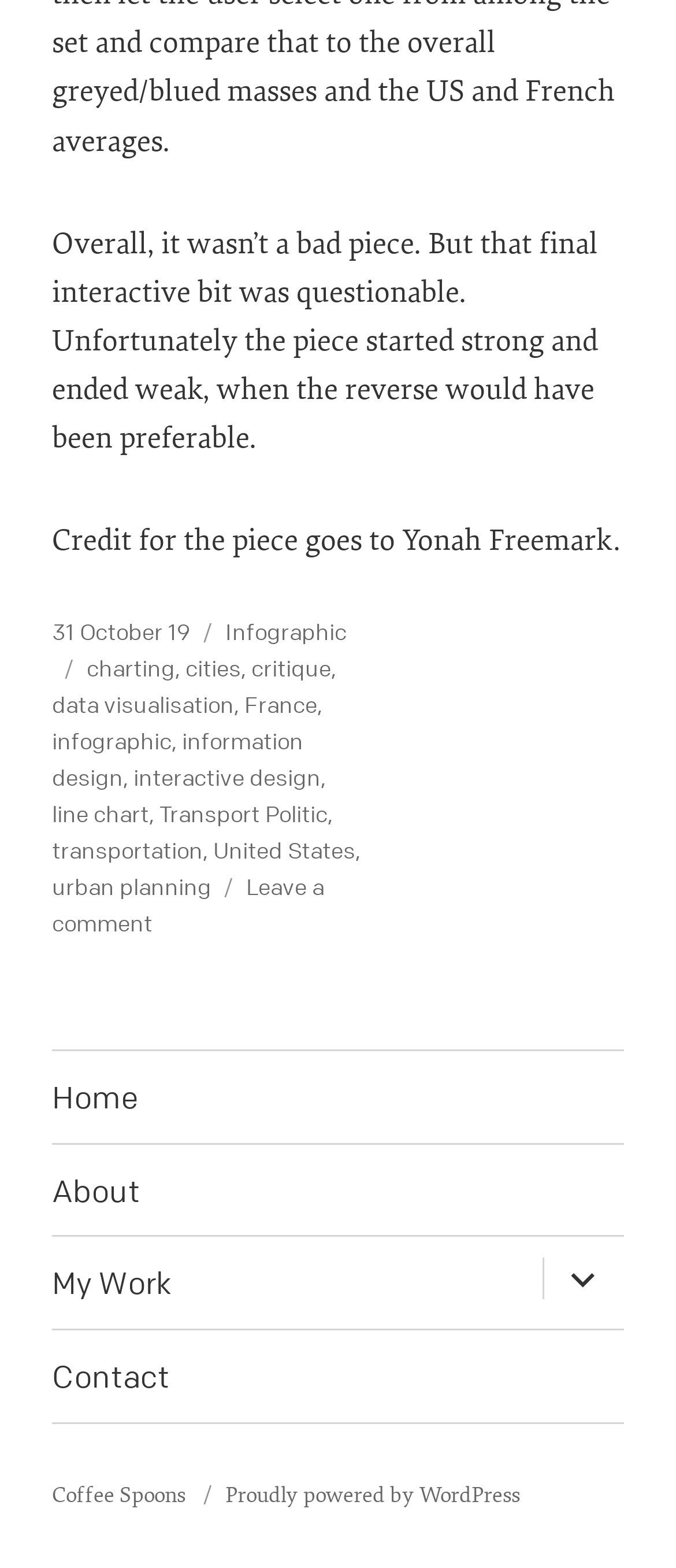What is the name of the website?
Please provide a comprehensive answer based on the contents of the image.

The name of the website can be inferred from the link element with the text 'Transport Politic', which is a child of the FooterAsNonLandmark element.